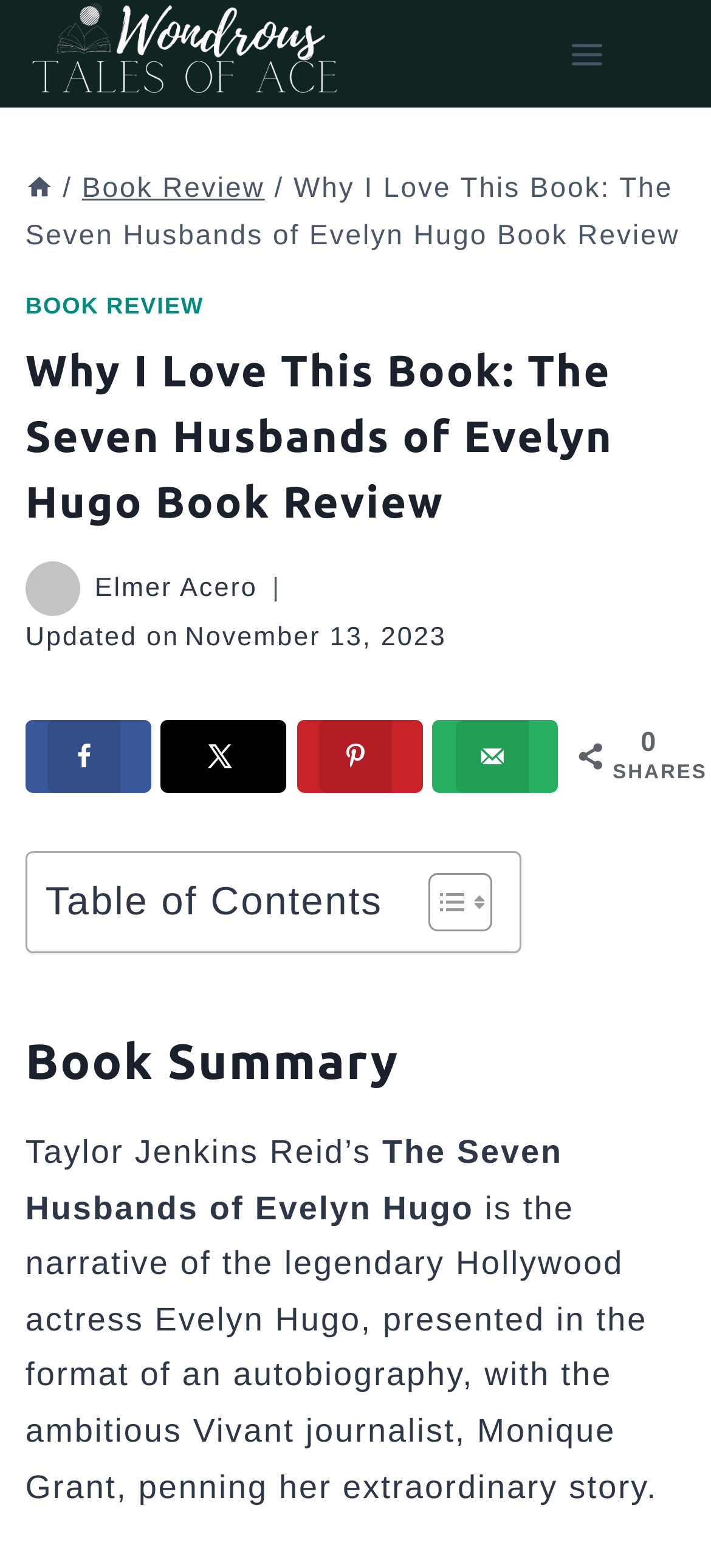Identify the bounding box coordinates of the region that should be clicked to execute the following instruction: "Read the book review".

[0.036, 0.216, 0.964, 0.342]